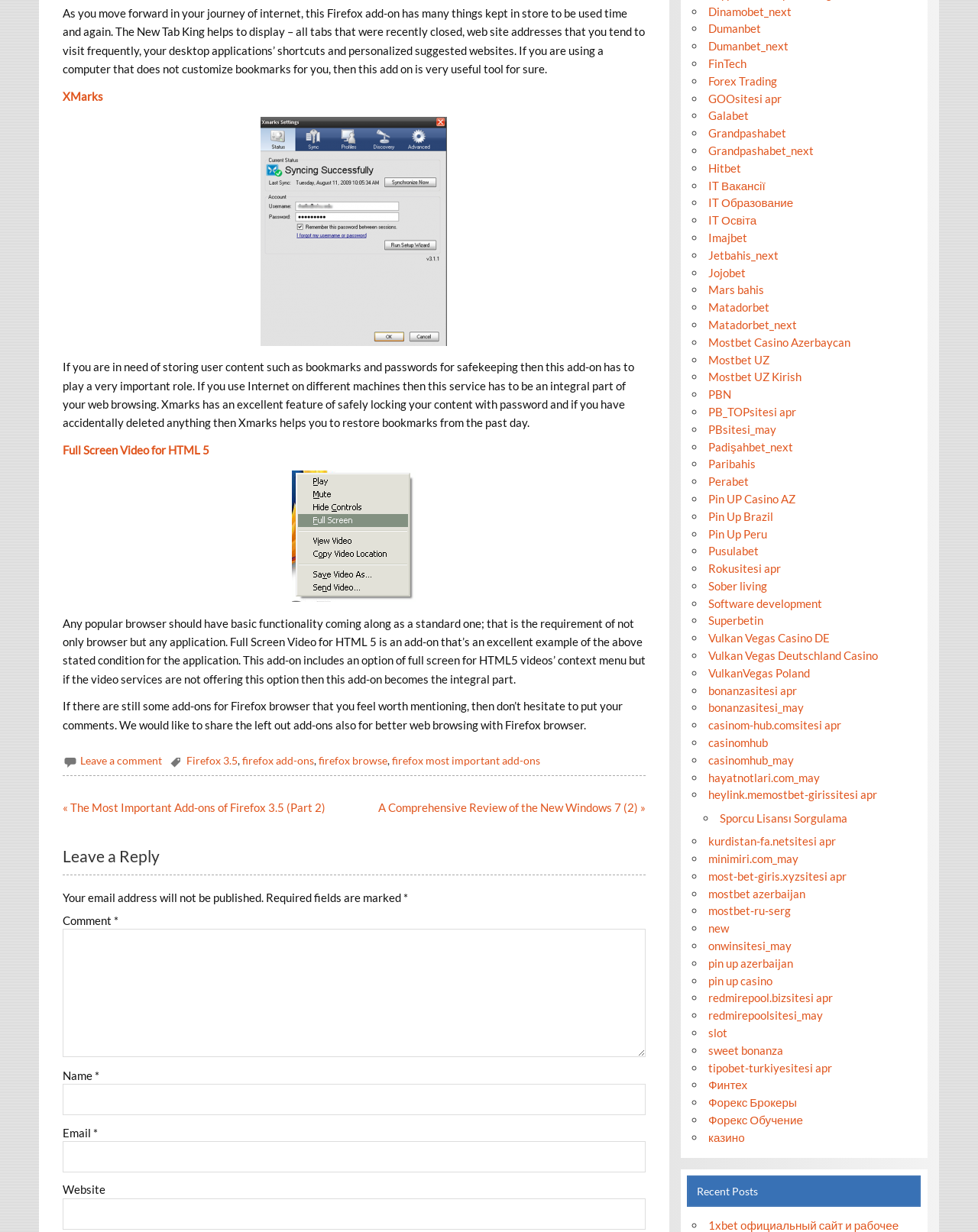What is the purpose of the New Tab King add-on?
With the help of the image, please provide a detailed response to the question.

The New Tab King add-on is designed to display all tabs that were recently closed, web site addresses that you tend to visit frequently, your desktop applications’ shortcuts and personalized suggested websites. This add-on is particularly useful for those who use a computer that does not customize bookmarks for them.